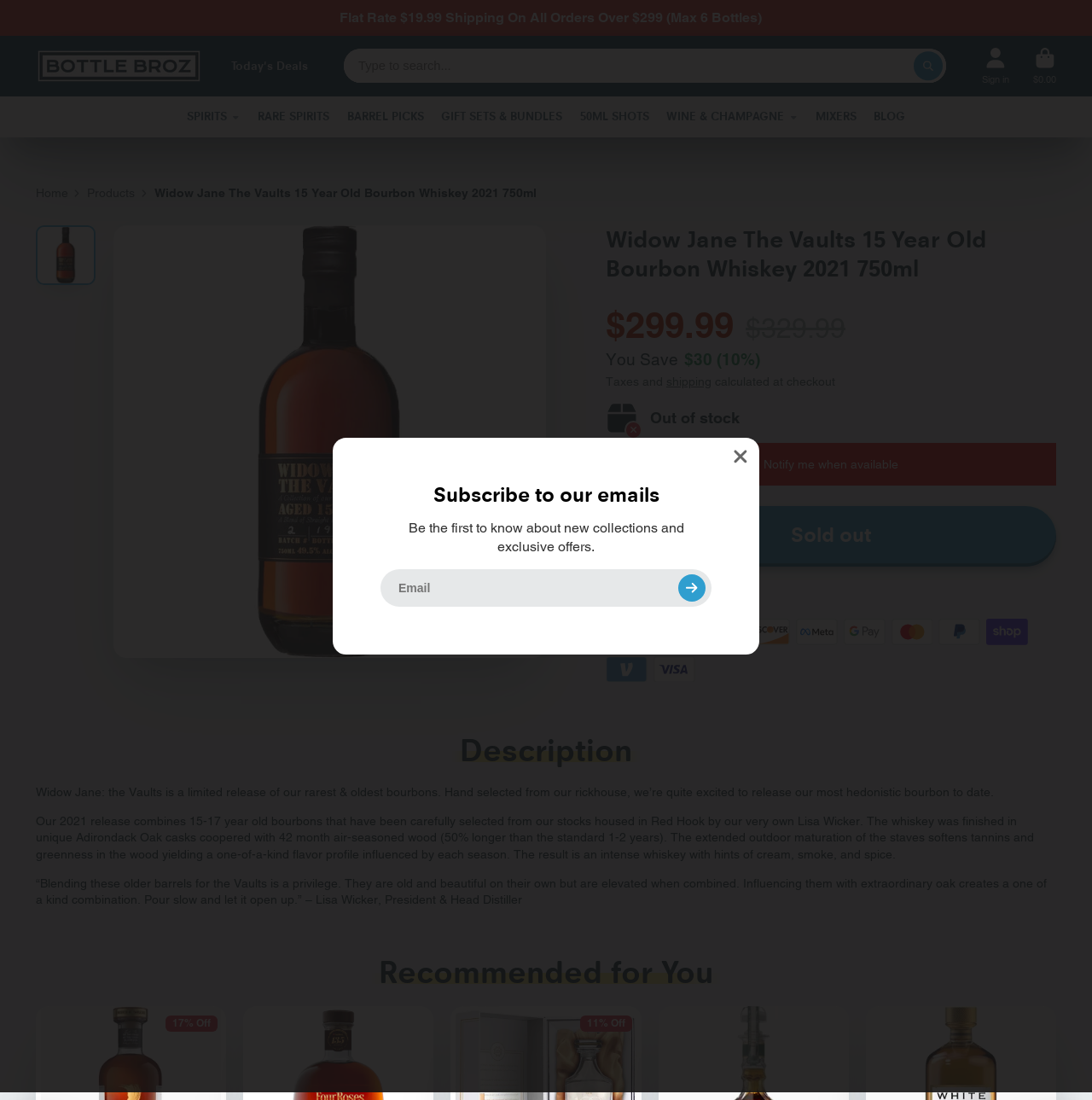Find the bounding box coordinates of the element to click in order to complete the given instruction: "Click subscribe button."

[0.621, 0.522, 0.646, 0.547]